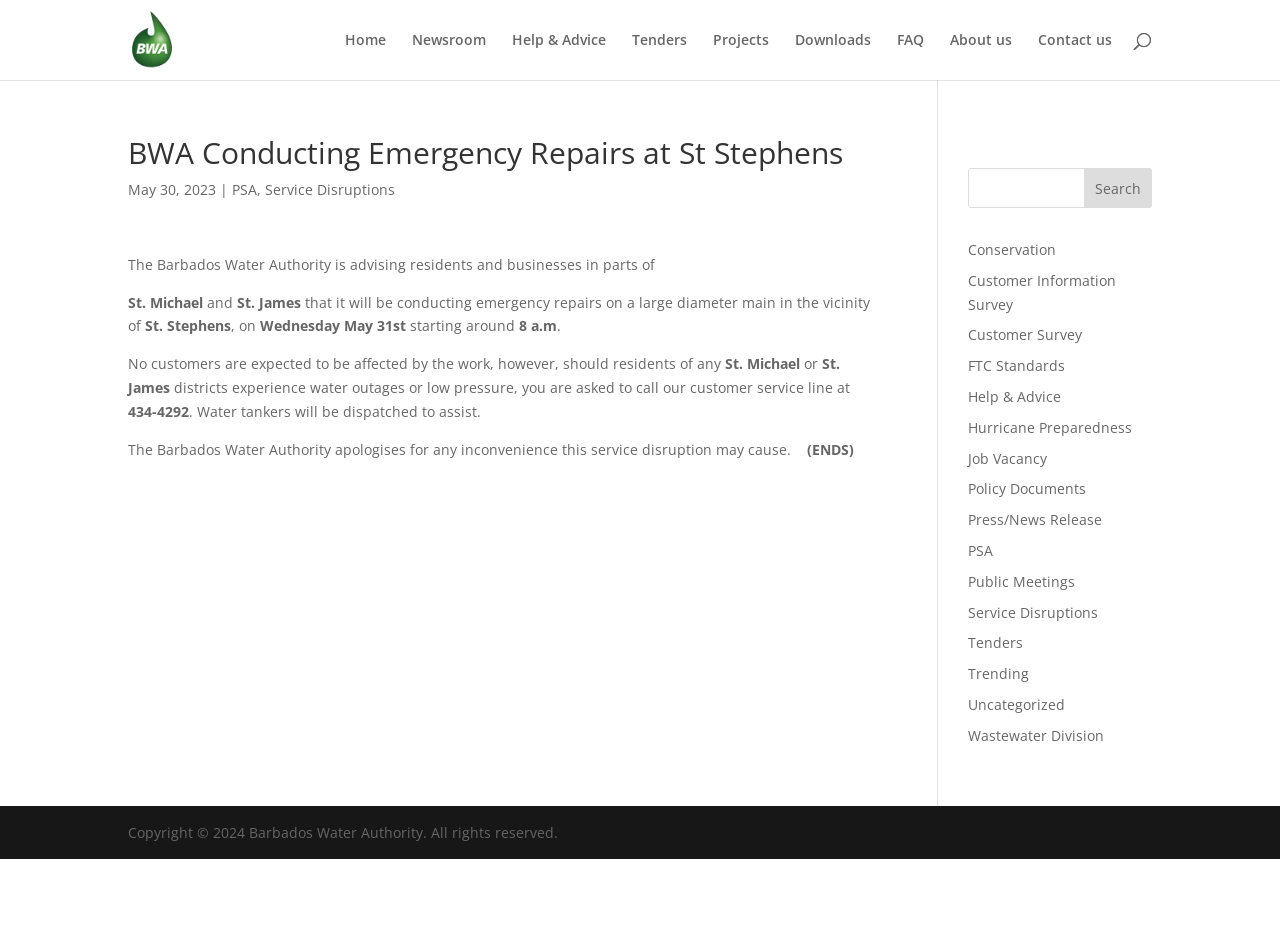Identify the bounding box of the HTML element described here: "Hurricane Preparedness". Provide the coordinates as four float numbers between 0 and 1: [left, top, right, bottom].

[0.756, 0.451, 0.885, 0.472]